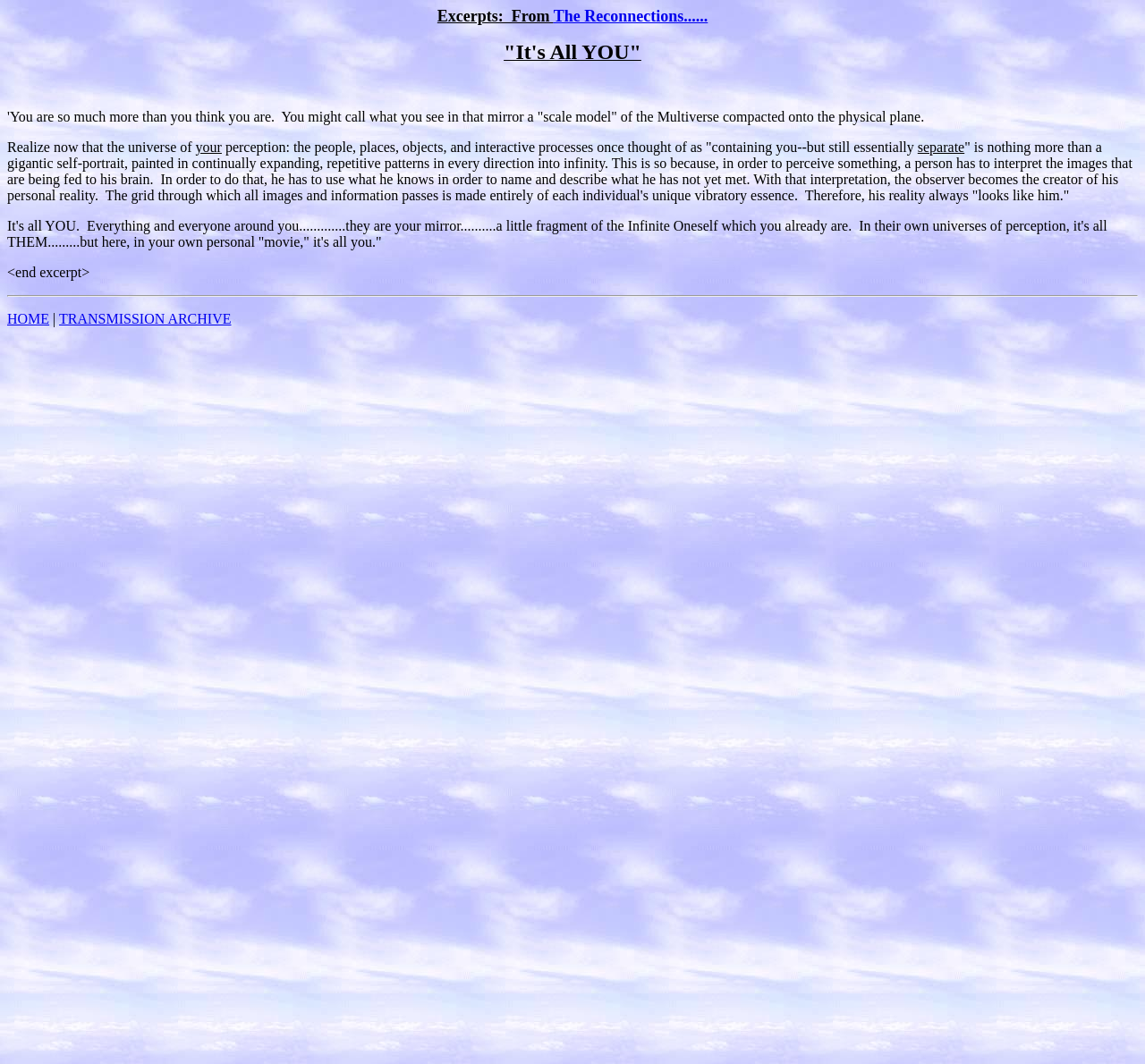What is the title of the excerpt?
Examine the image closely and answer the question with as much detail as possible.

The title of the excerpt is 'It's All YOU' which is mentioned in the StaticText element with bounding box coordinates [0.44, 0.038, 0.56, 0.06].